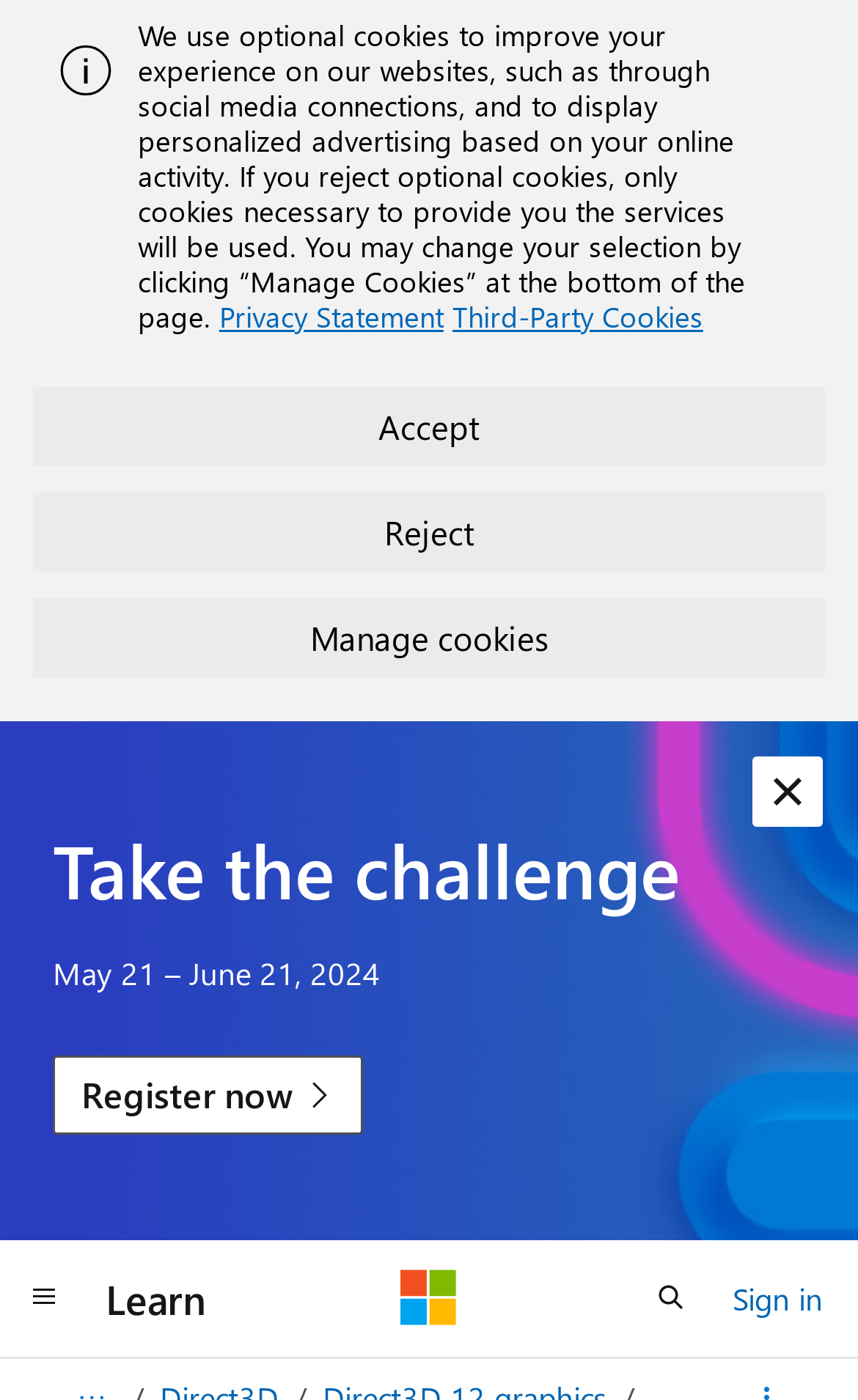Determine the bounding box coordinates for the UI element matching this description: "aria-label="Global navigation" title="Global navigation"".

[0.0, 0.899, 0.103, 0.956]